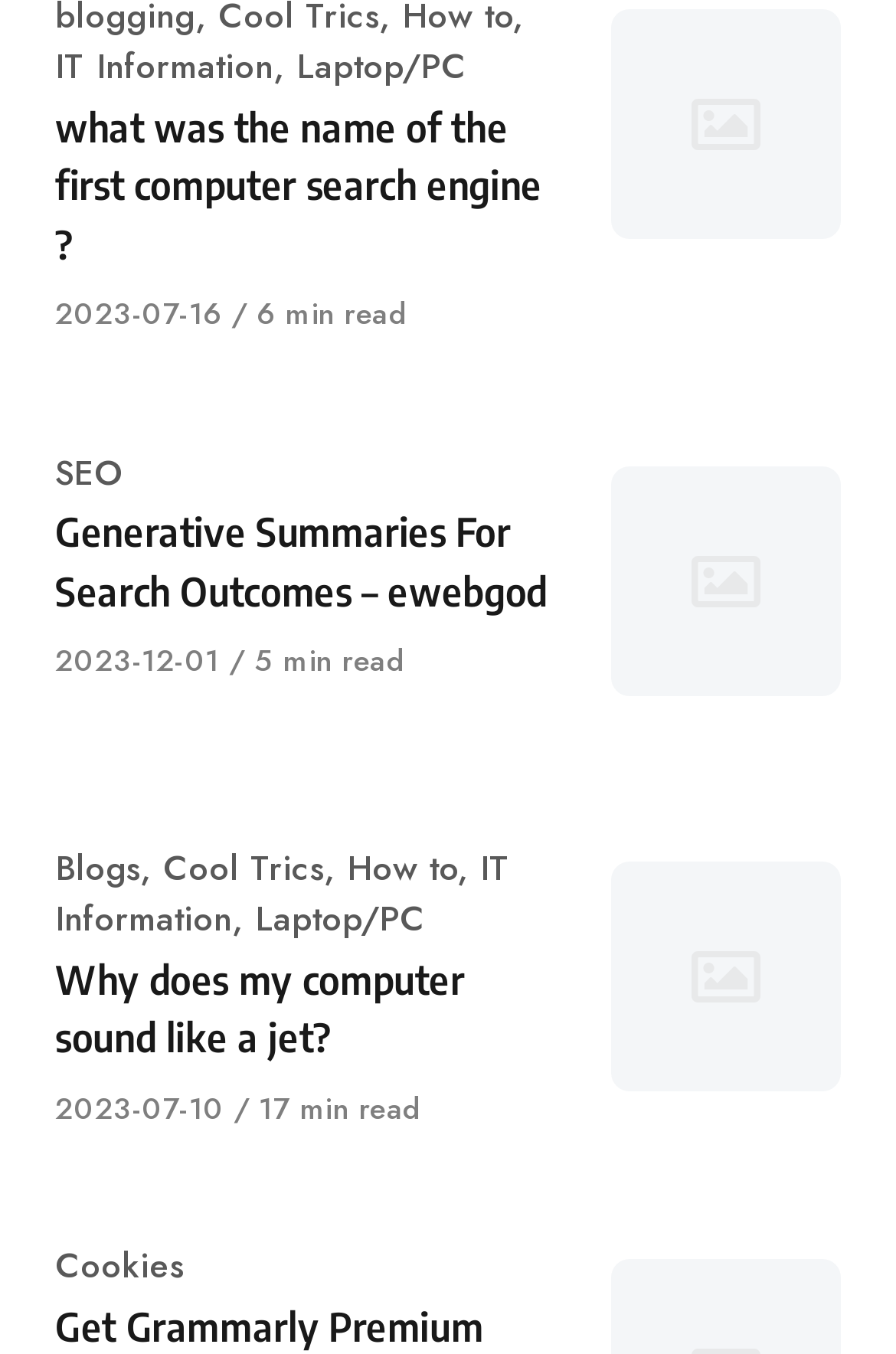Determine the bounding box coordinates for the clickable element required to fulfill the instruction: "Visit the page published on '2023-07-16'". Provide the coordinates as four float numbers between 0 and 1, i.e., [left, top, right, bottom].

[0.062, 0.216, 0.258, 0.248]